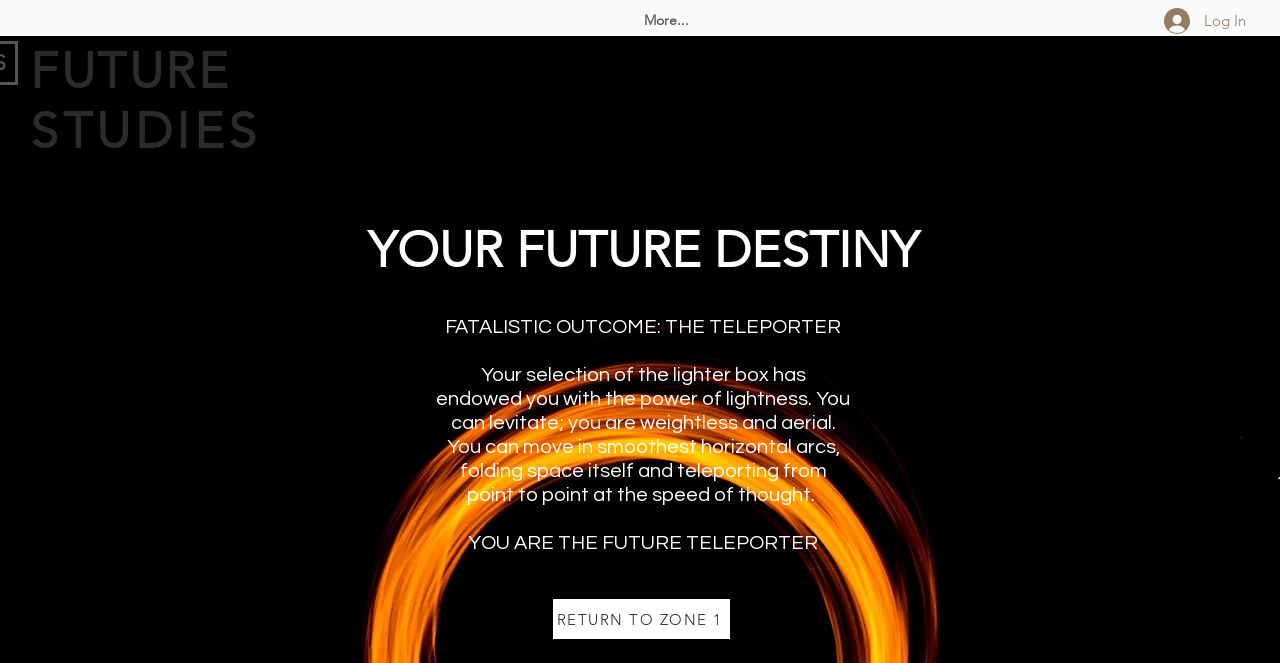Extract the text of the main heading from the webpage.

FATALISTIC OUTCOME: THE TELEPORTER